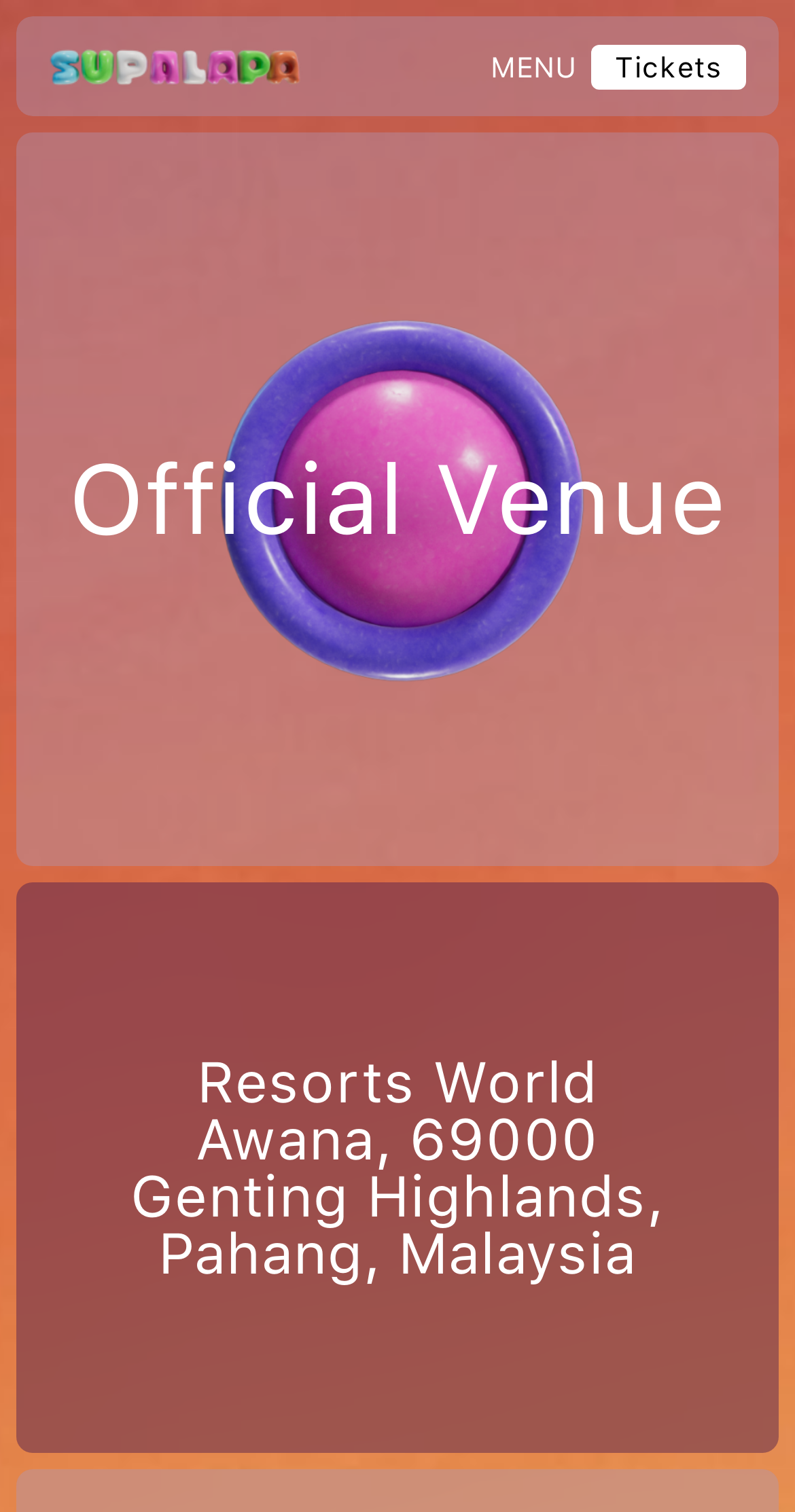Determine the bounding box coordinates for the region that must be clicked to execute the following instruction: "Read FAQ".

[0.062, 0.422, 0.726, 0.441]